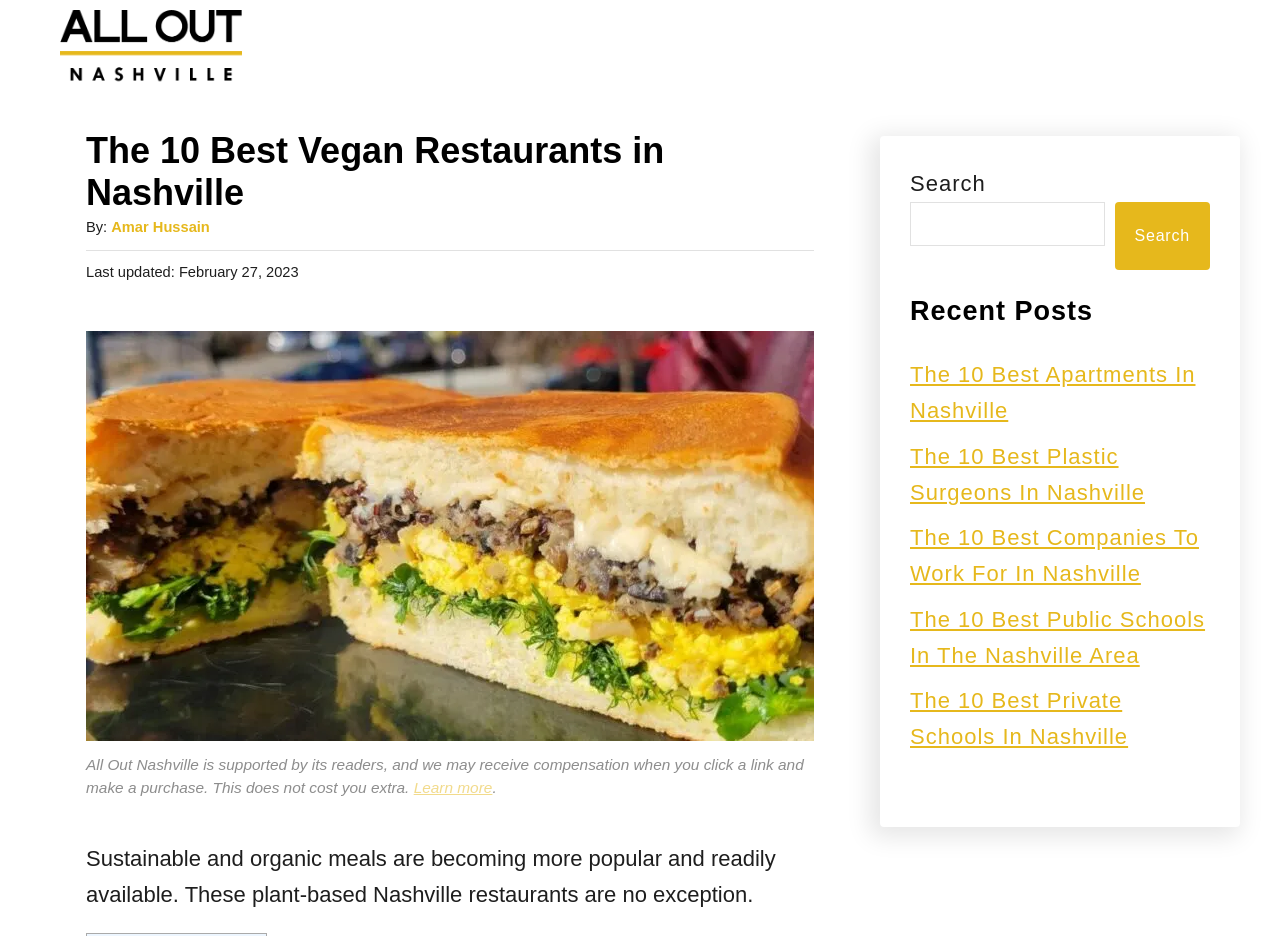What is the date of the last update?
Please provide a detailed and thorough answer to the question.

I found the last update date by looking at the static text 'Last updated:' and the time element next to it, which says 'February 27, 2023'.